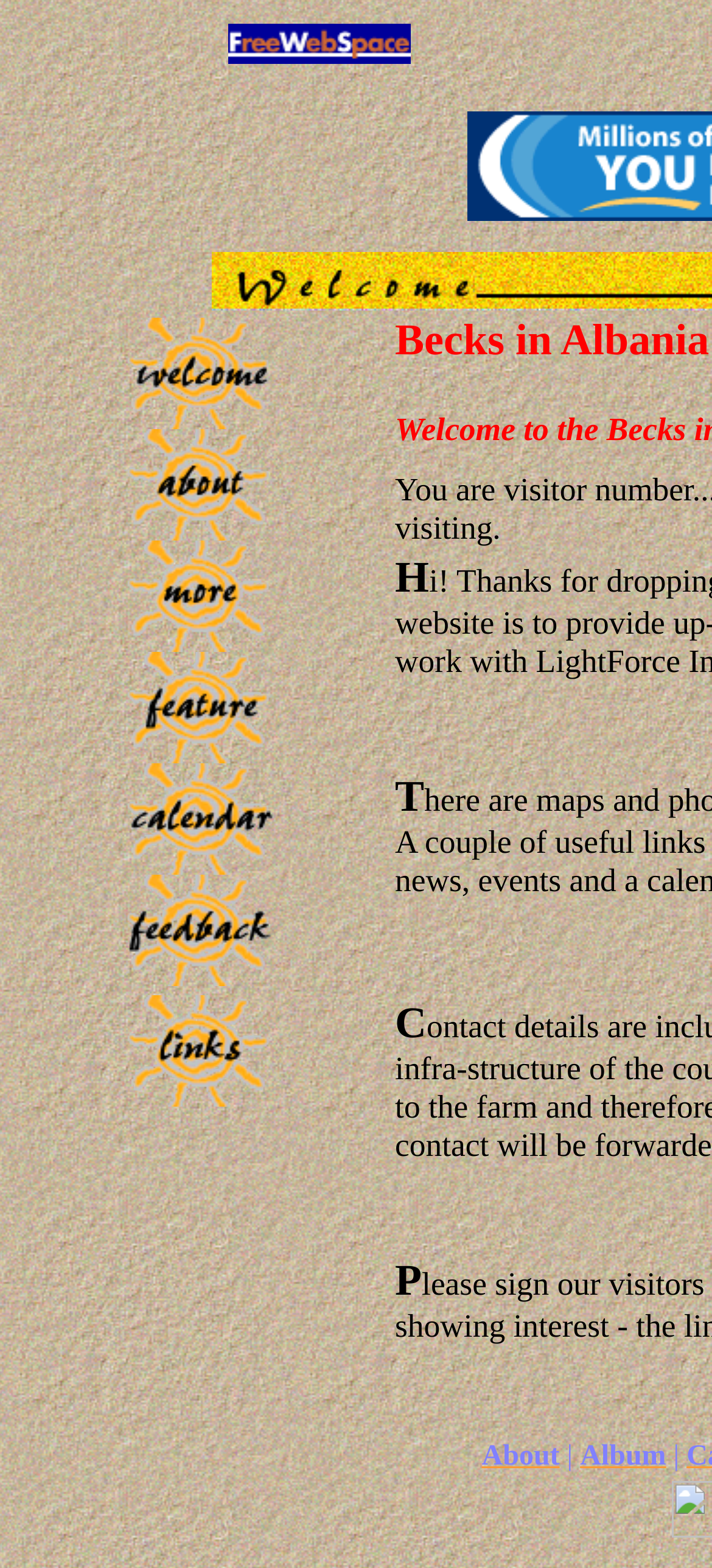Identify the bounding box for the UI element described as: "alt="{short description of image}"". The coordinates should be four float numbers between 0 and 1, i.e., [left, top, right, bottom].

[0.154, 0.259, 0.416, 0.278]